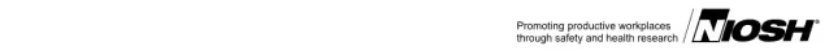What is NIOSH's commitment to?
Use the image to answer the question with a single word or phrase.

Promoting productive workplaces